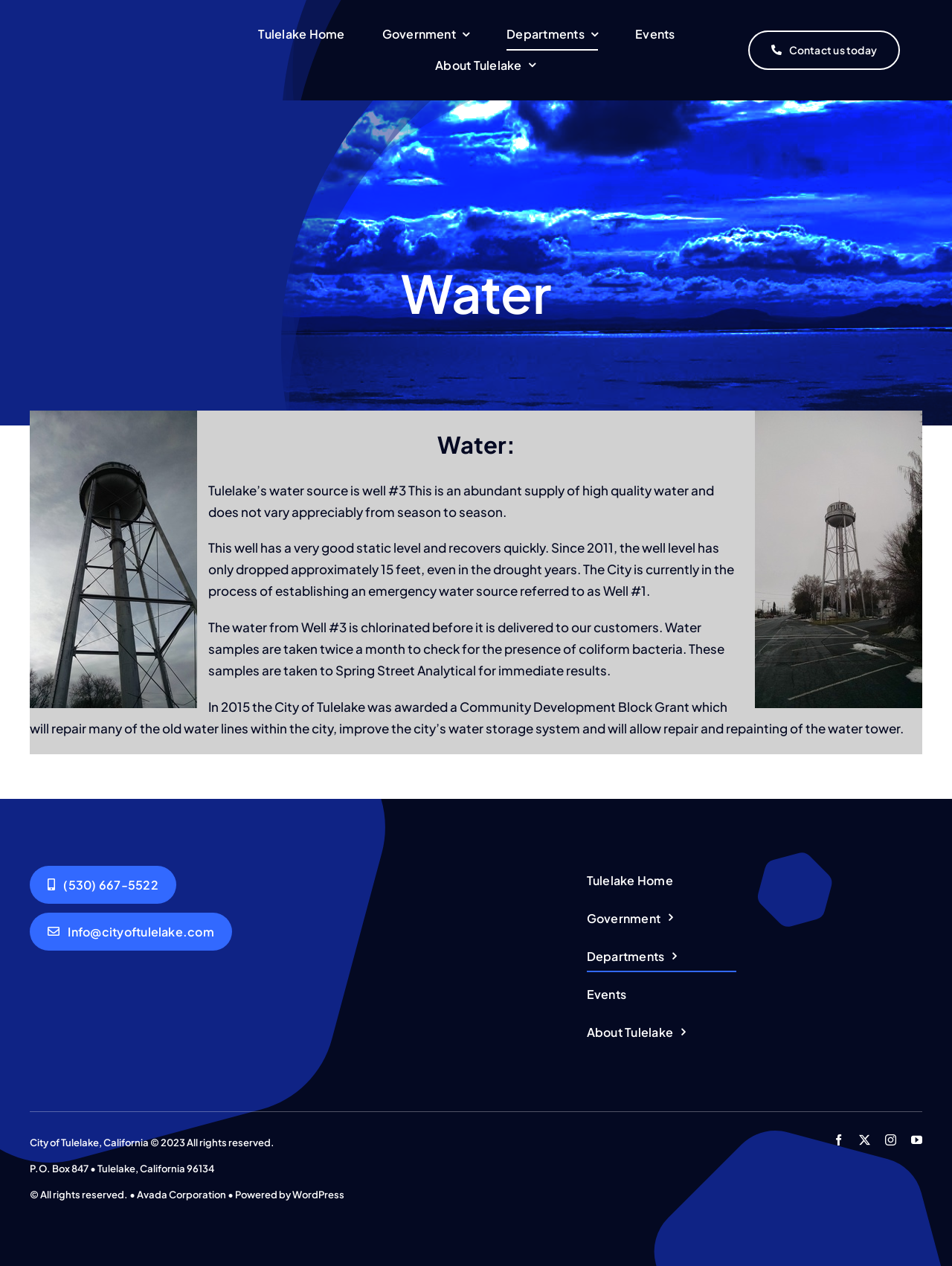What is the purpose of chlorinating the water from Well #3?
Please interpret the details in the image and answer the question thoroughly.

The webpage mentions that the water from Well #3 is chlorinated before it is delivered to the customers, indicating that the purpose of chlorination is to make the water safe for consumption.